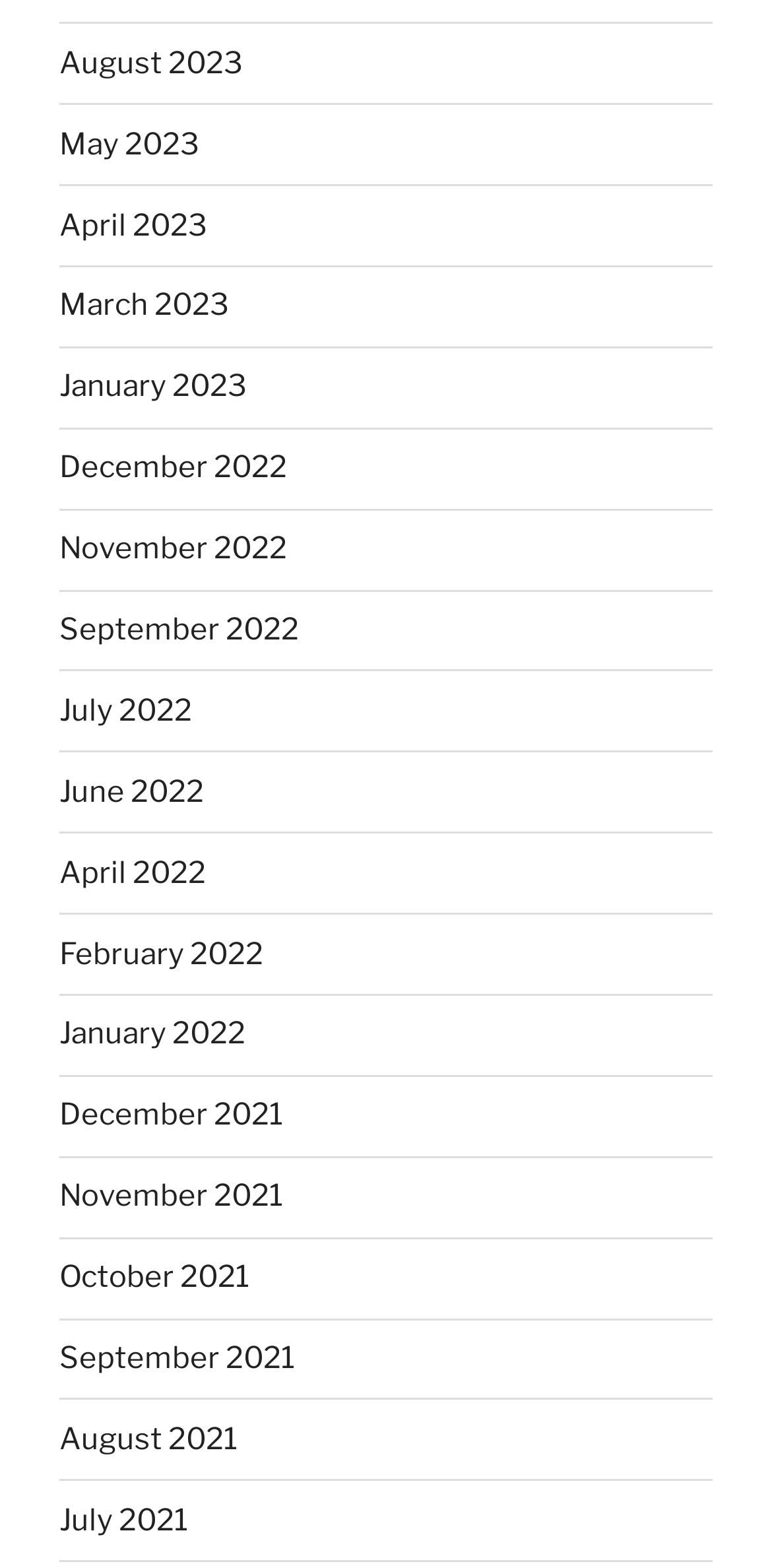How many months are listed on the webpage? Using the information from the screenshot, answer with a single word or phrase.

19